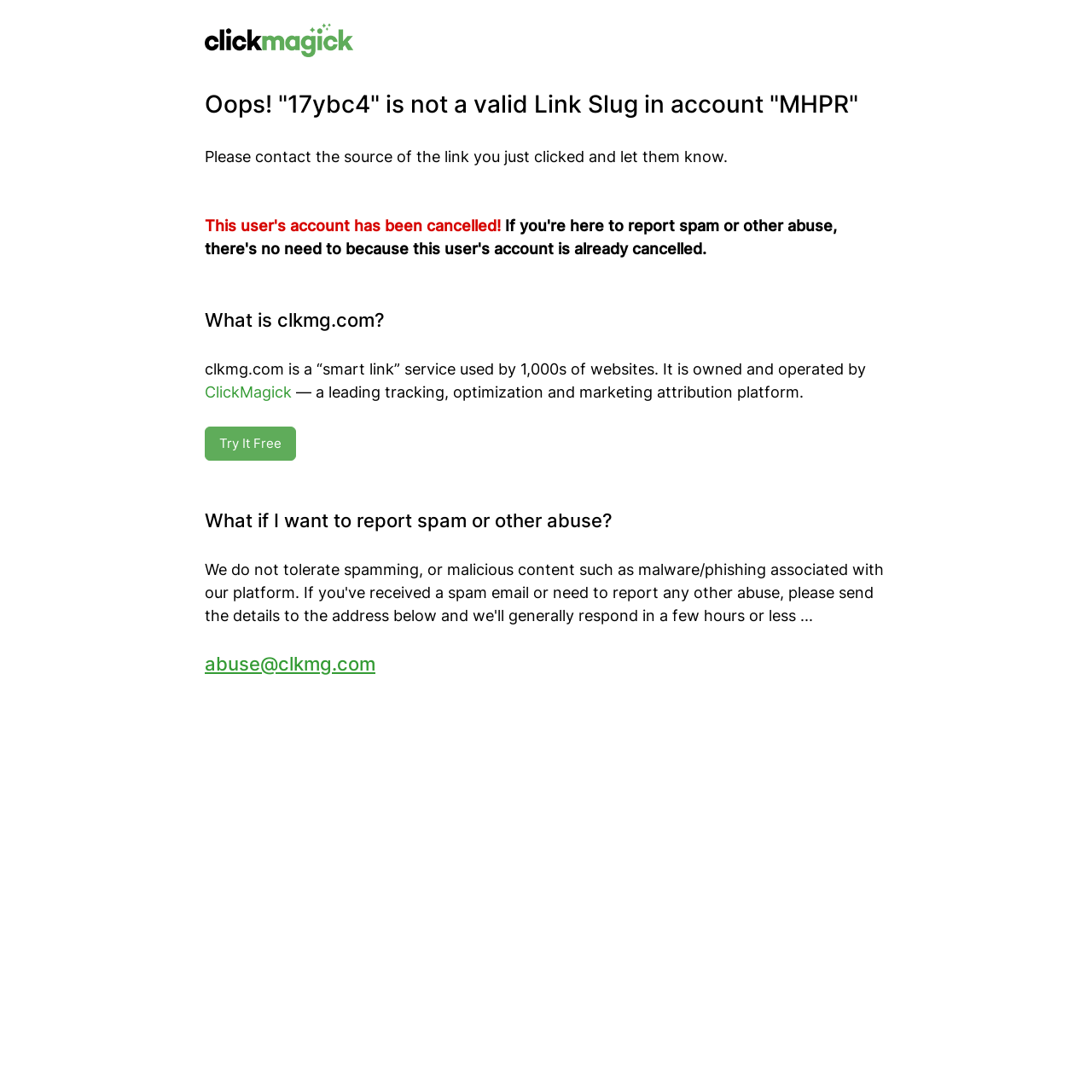Why is the link '17ybc4' not valid?
From the details in the image, answer the question comprehensively.

The link '17ybc4' is not valid because the user's account has been cancelled, as stated in the error message on the webpage.